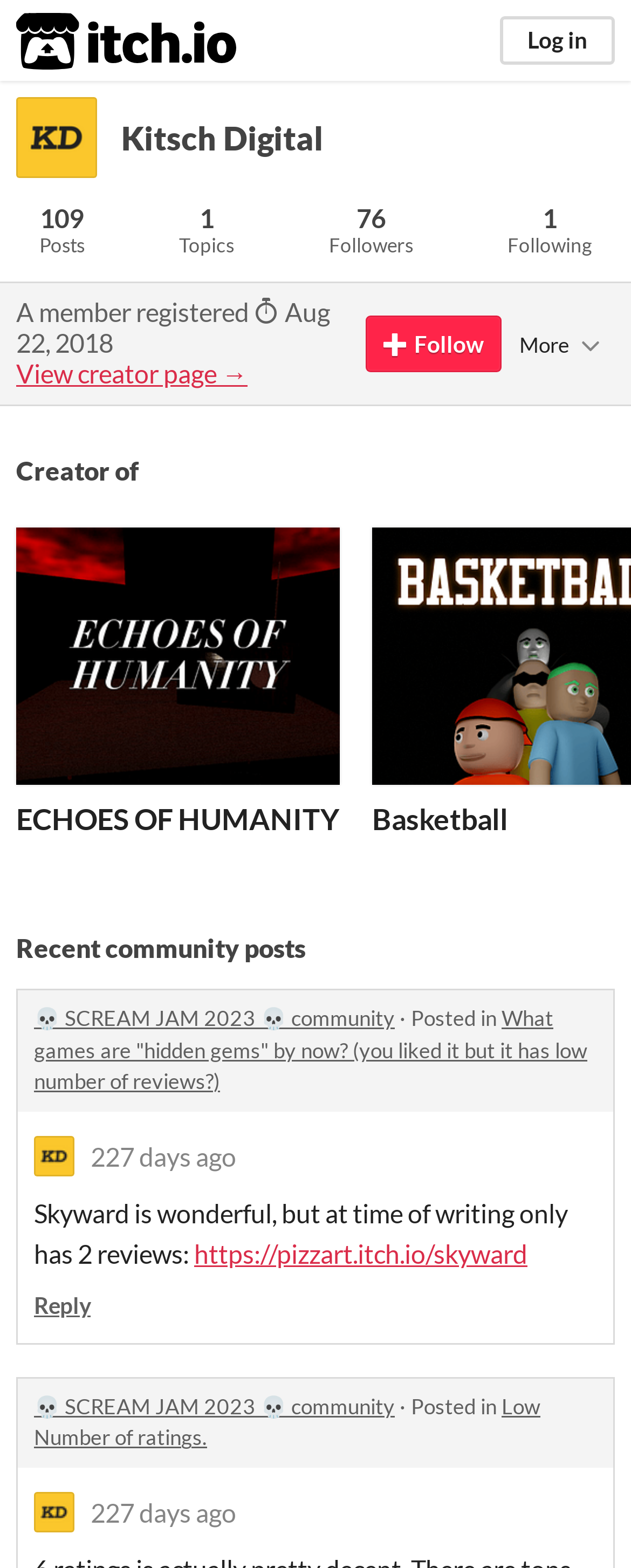Using the format (top-left x, top-left y, bottom-right x, bottom-right y), provide the bounding box coordinates for the described UI element. All values should be floating point numbers between 0 and 1: parent_node: 227 days ago

[0.054, 0.724, 0.118, 0.75]